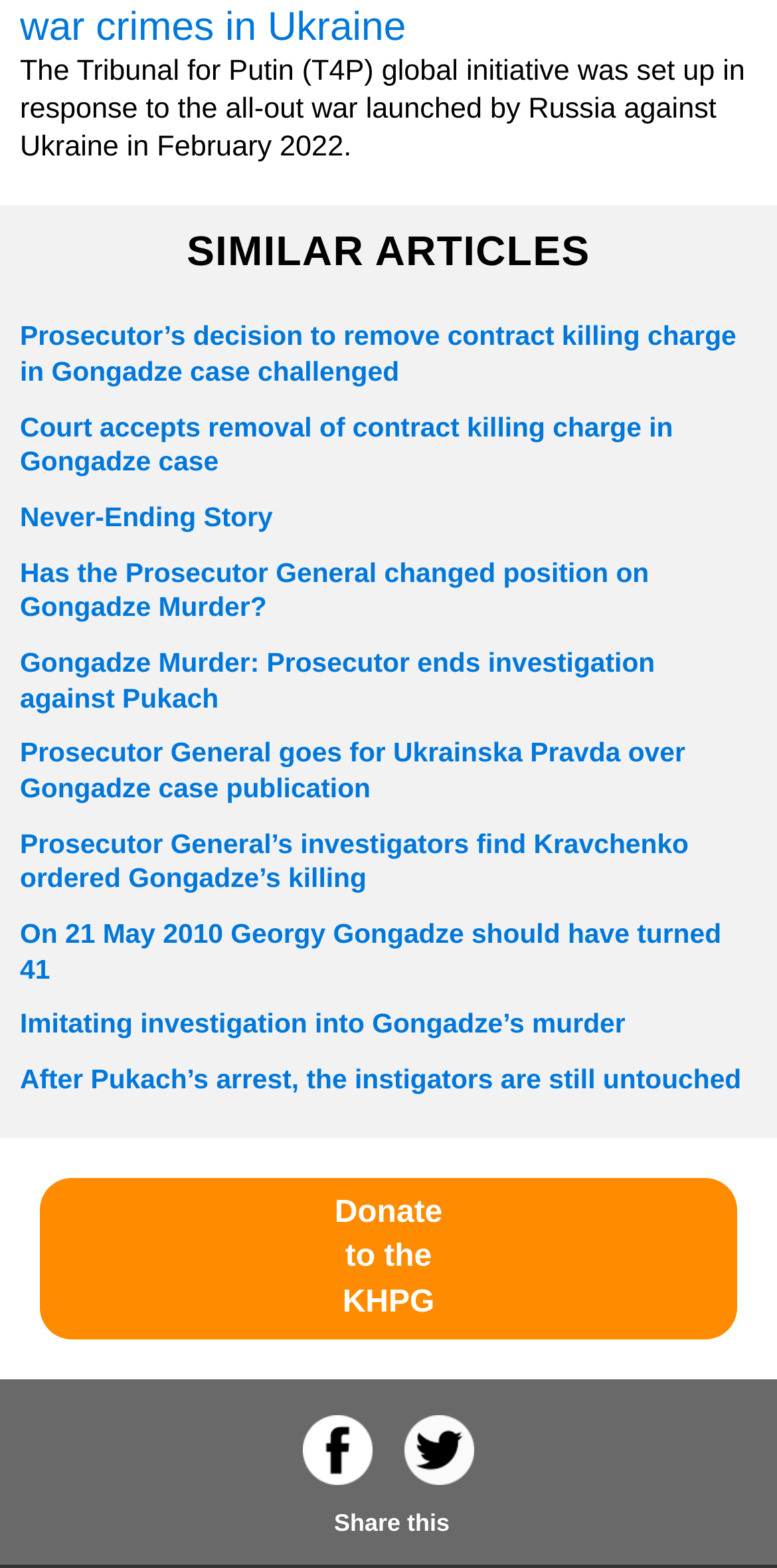Using floating point numbers between 0 and 1, provide the bounding box coordinates in the format (top-left x, top-left y, bottom-right x, bottom-right y). Locate the UI element described here: Imitating investigation into Gongadze’s murder

[0.026, 0.642, 0.974, 0.665]